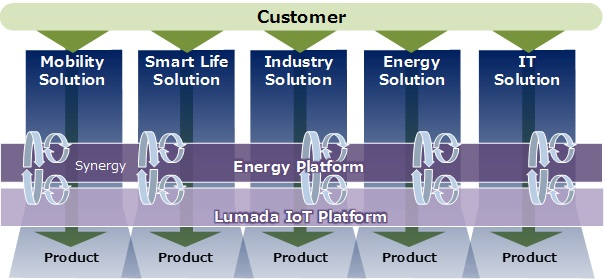What does the term 'Product' signify in the diagram?
Could you give a comprehensive explanation in response to this question?

The question asks for the meaning of the term 'Product' in the diagram. According to the caption, the term 'Product' is located below each solution and signifies the tangible offerings within each sector, illustrating how Hitachi integrates technology with product development to create comprehensive solutions aimed at addressing customer needs and driving social innovation.